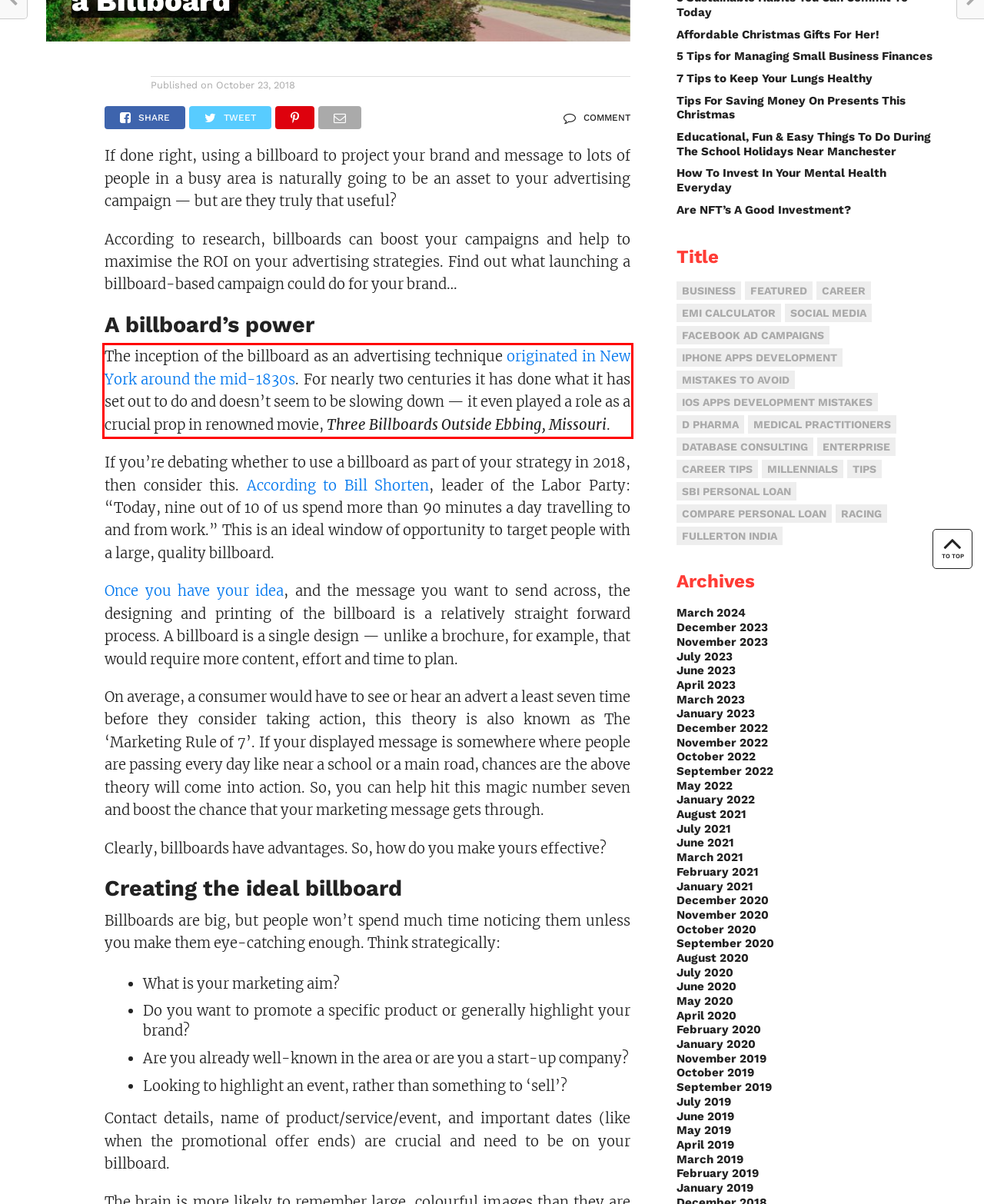Please take the screenshot of the webpage, find the red bounding box, and generate the text content that is within this red bounding box.

The inception of the billboard as an advertising technique originated in New York around the mid-1830s. For nearly two centuries it has done what it has set out to do and doesn’t seem to be slowing down — it even played a role as a crucial prop in renowned movie, Three Billboards Outside Ebbing, Missouri.